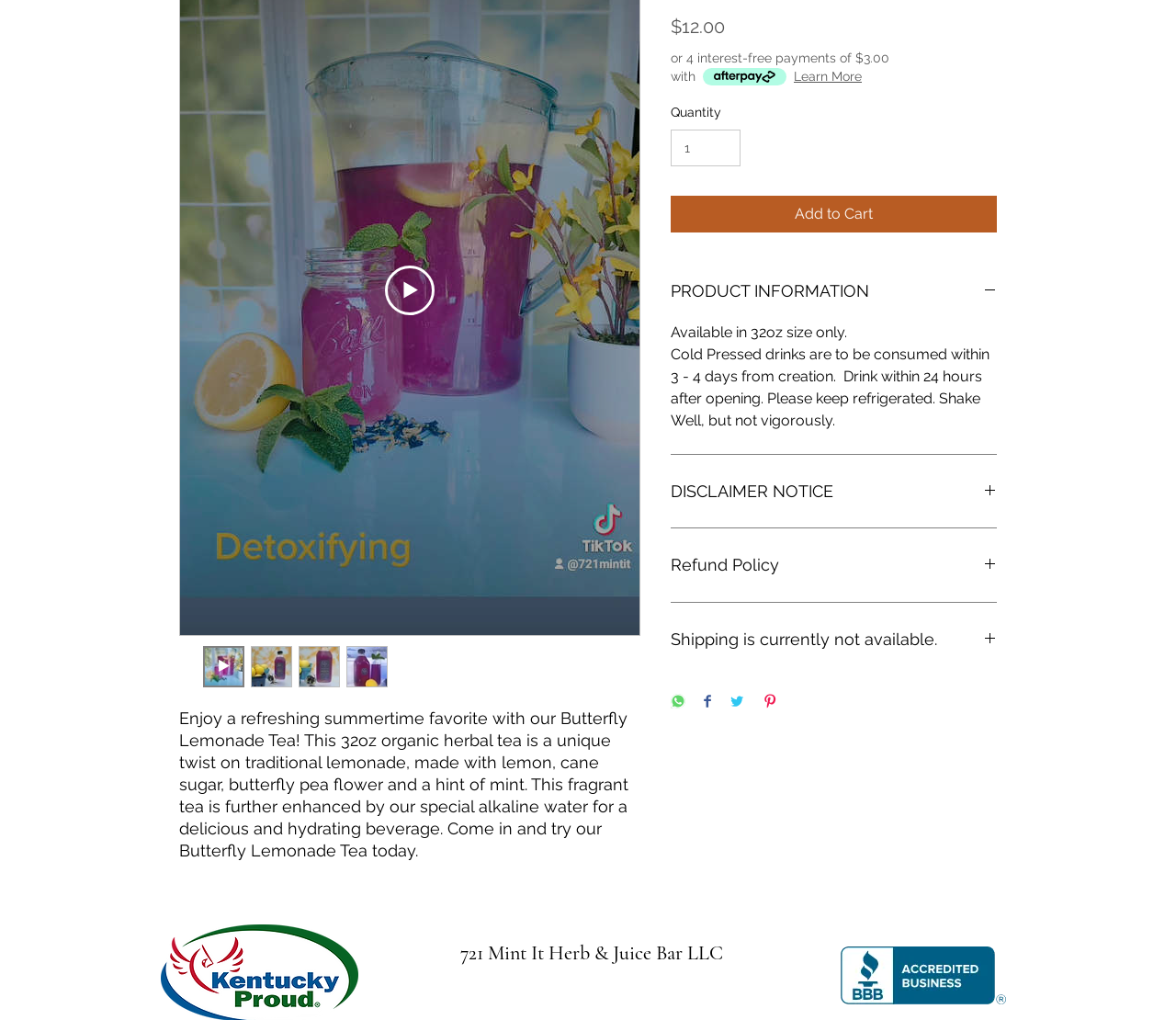Given the description Shipping is currently not available., predict the bounding box coordinates of the UI element. Ensure the coordinates are in the format (top-left x, top-left y, bottom-right x, bottom-right y) and all values are between 0 and 1.

[0.57, 0.566, 0.848, 0.594]